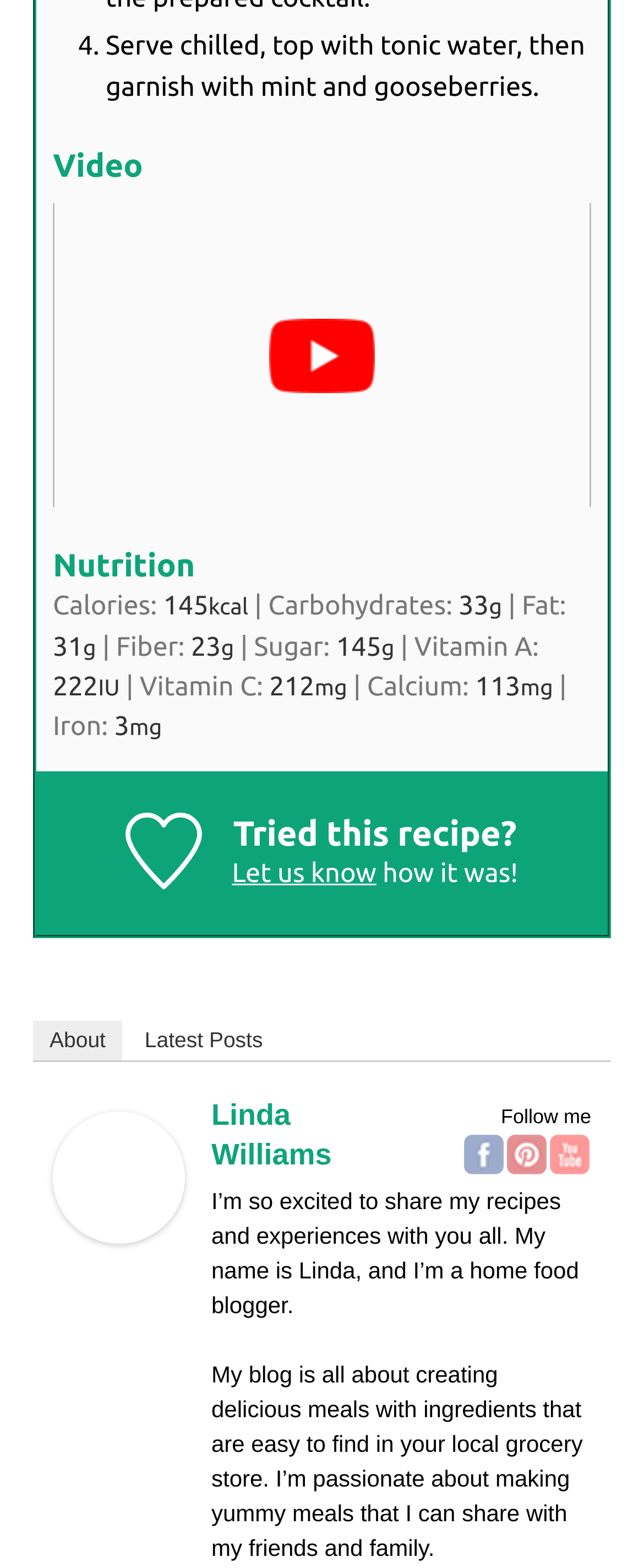From the given element description: "Let us know", find the bounding box for the UI element. Provide the coordinates as four float numbers between 0 and 1, in the order [left, top, right, bottom].

[0.36, 0.547, 0.584, 0.566]